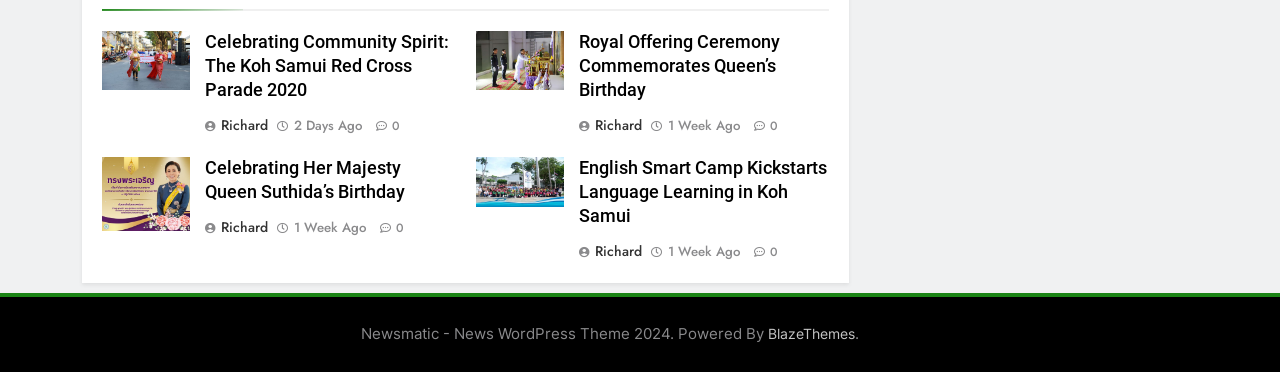Using the webpage screenshot, locate the HTML element that fits the following description and provide its bounding box: "0".

[0.581, 0.309, 0.608, 0.36]